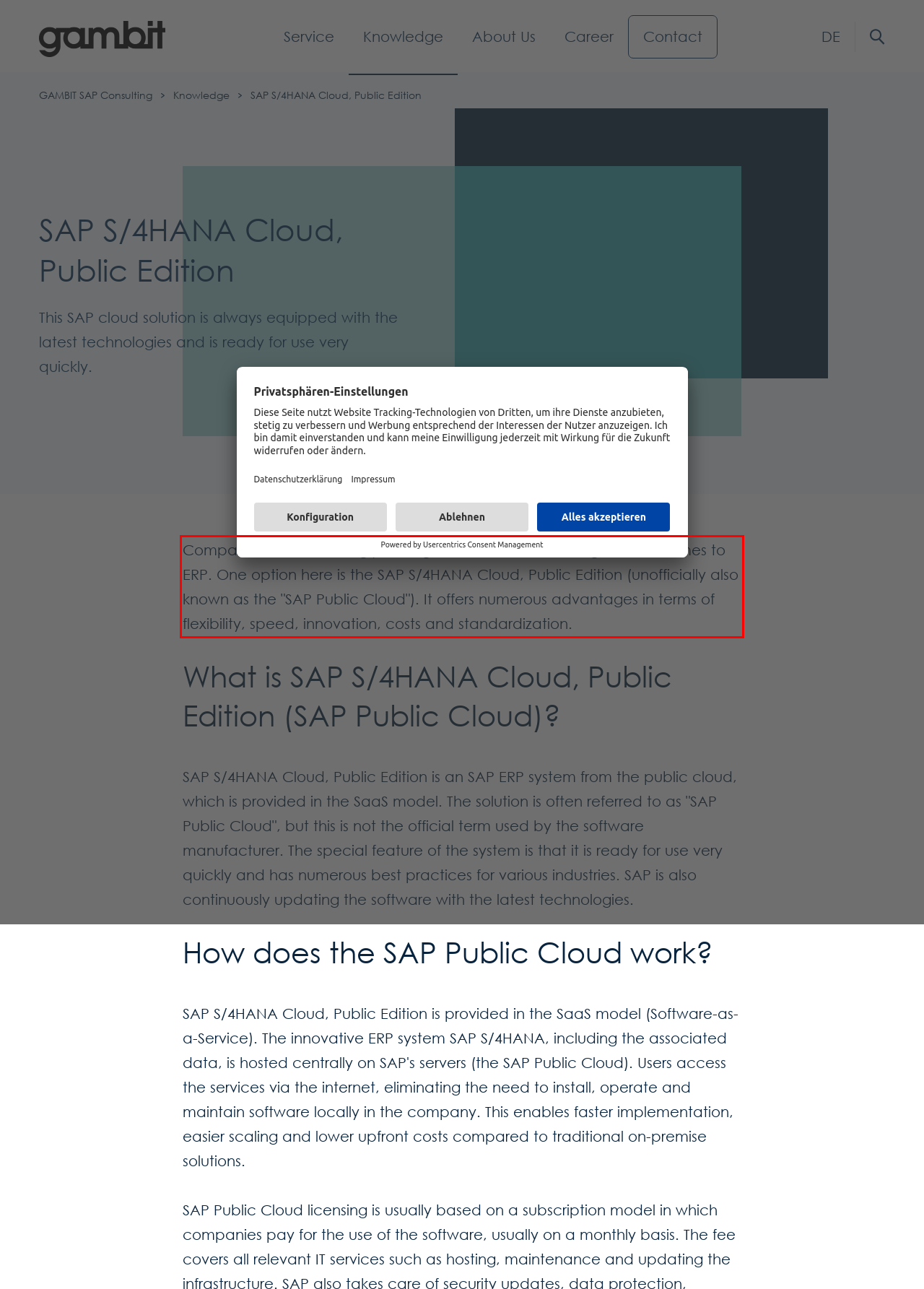With the provided screenshot of a webpage, locate the red bounding box and perform OCR to extract the text content inside it.

Companies are increasingly turning to the cloud - including when it comes to ERP. One option here is the SAP S/4HANA Cloud, Public Edition (unofficially also known as the "SAP Public Cloud"). It offers numerous advantages in terms of flexibility, speed, innovation, costs and standardization.